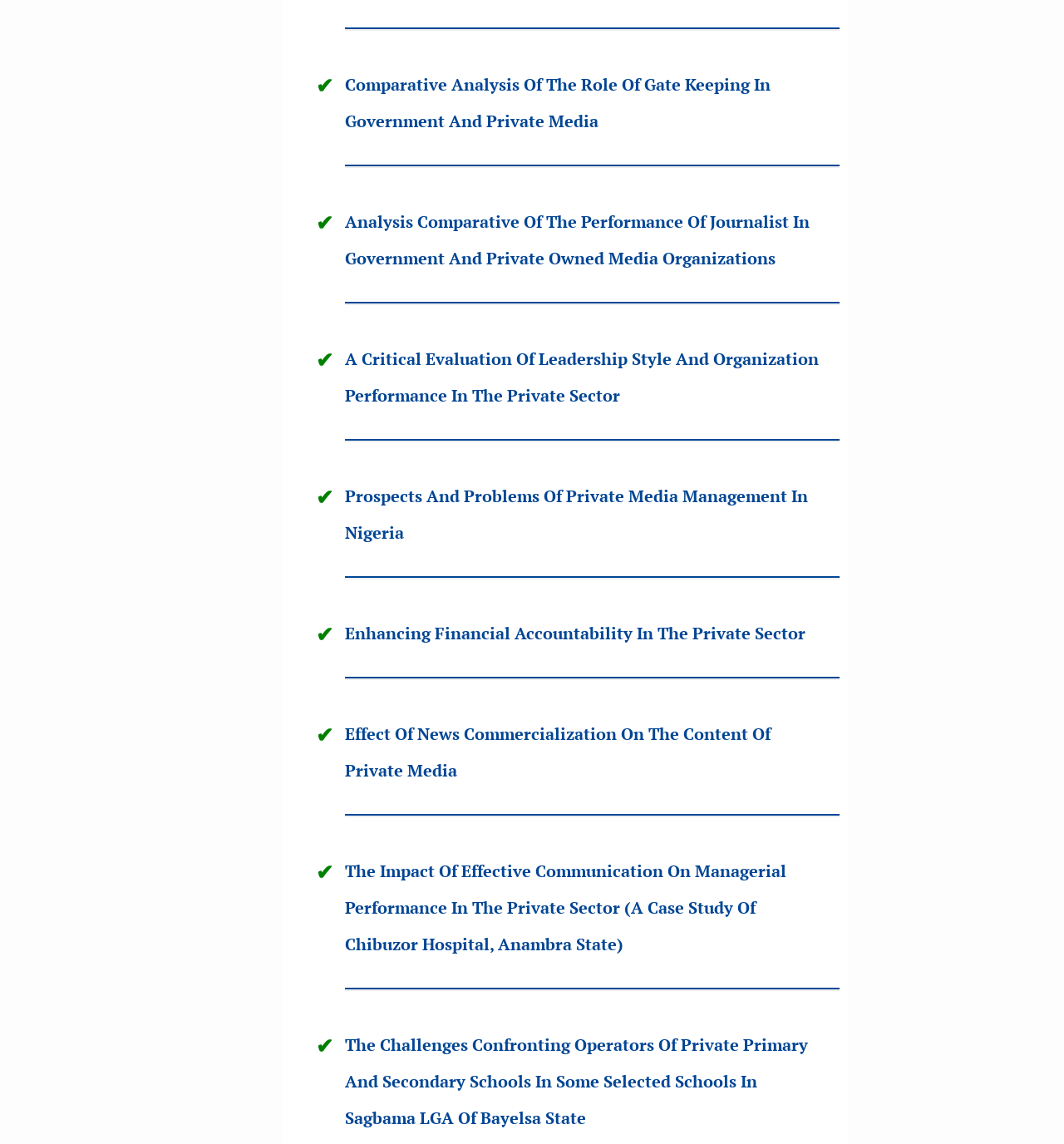Please identify the bounding box coordinates of the clickable area that will fulfill the following instruction: "Access Enhancing Financial Accountability In The Private Sector". The coordinates should be in the format of four float numbers between 0 and 1, i.e., [left, top, right, bottom].

[0.324, 0.544, 0.757, 0.564]